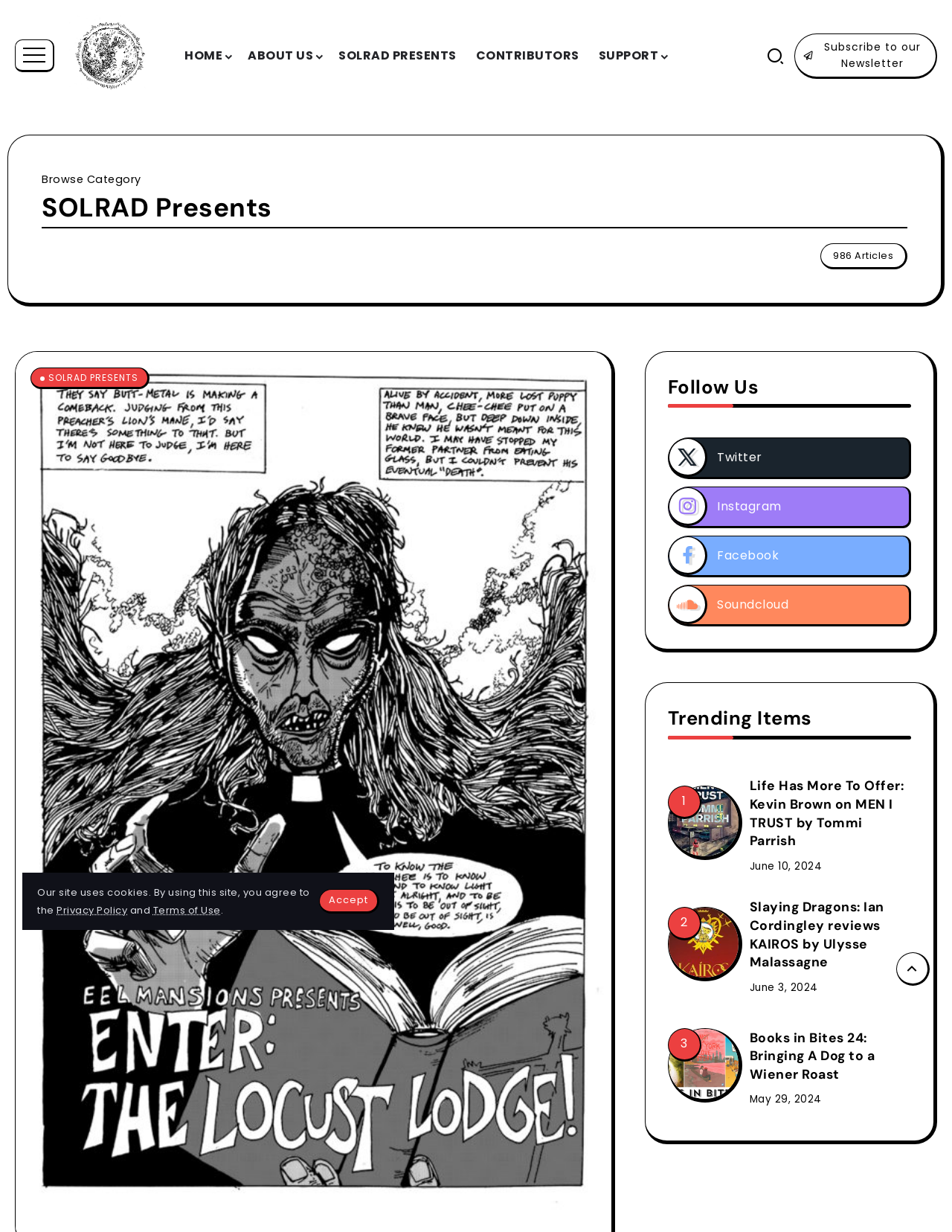Please identify the bounding box coordinates of the element's region that I should click in order to complete the following instruction: "Follow SOLRAD on Twitter". The bounding box coordinates consist of four float numbers between 0 and 1, i.e., [left, top, right, bottom].

[0.702, 0.356, 0.955, 0.387]